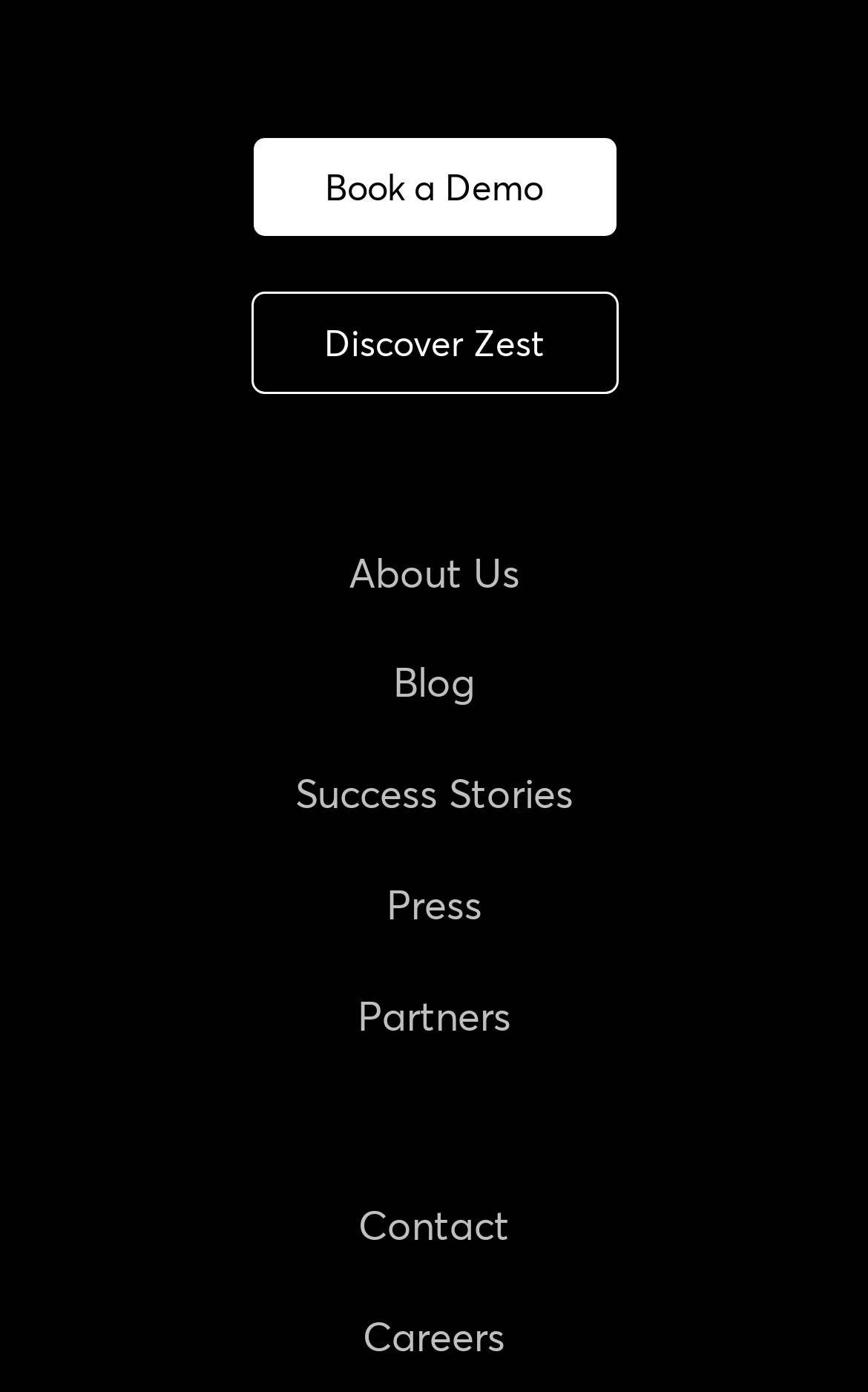Highlight the bounding box coordinates of the element that should be clicked to carry out the following instruction: "Book a demo". The coordinates must be given as four float numbers ranging from 0 to 1, i.e., [left, top, right, bottom].

[0.288, 0.097, 0.712, 0.17]